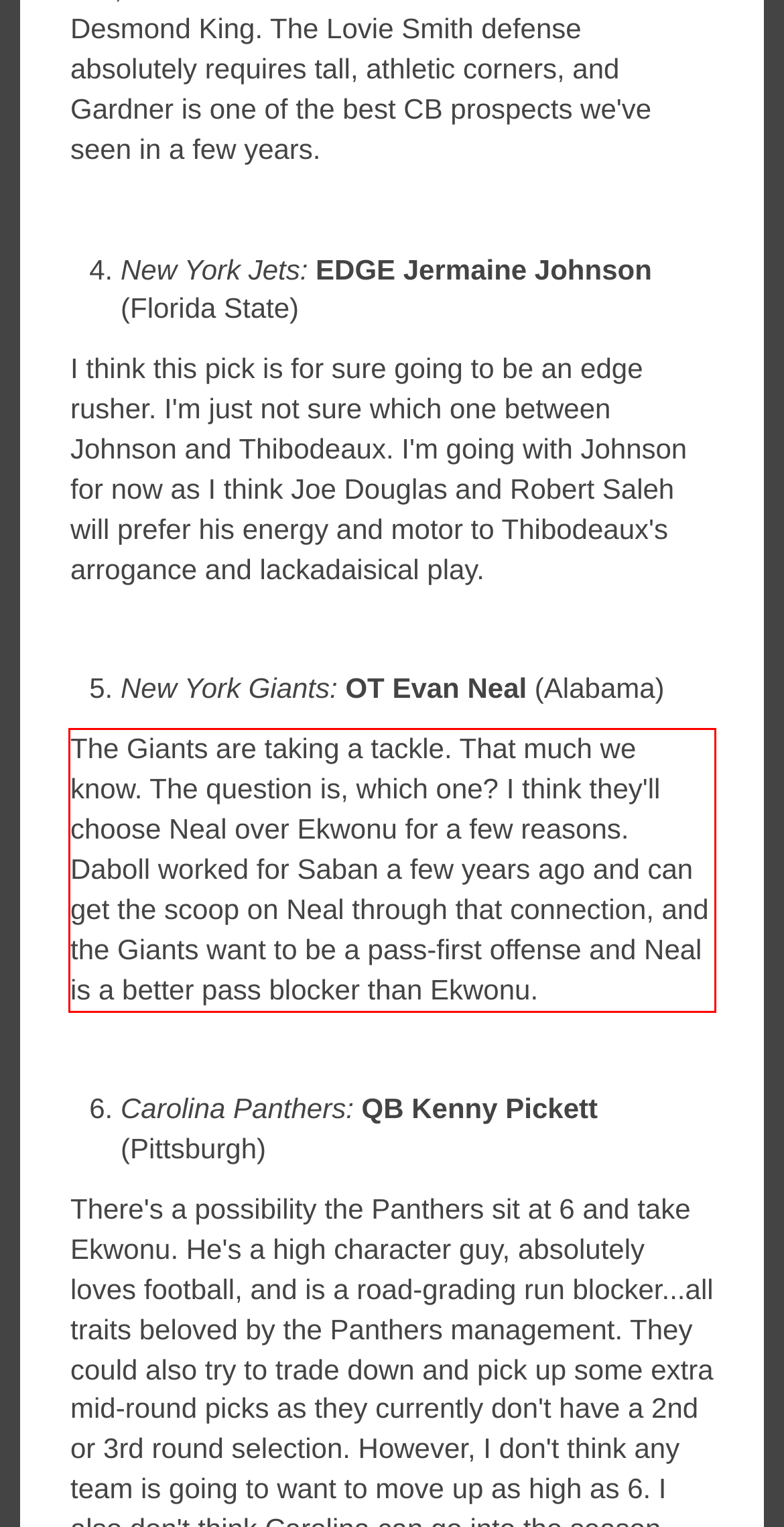Given a webpage screenshot, locate the red bounding box and extract the text content found inside it.

The Giants are taking a tackle. That much we know. The question is, which one? I think they'll choose Neal over Ekwonu for a few reasons. Daboll worked for Saban a few years ago and can get the scoop on Neal through that connection, and the Giants want to be a pass-first offense and Neal is a better pass blocker than Ekwonu.